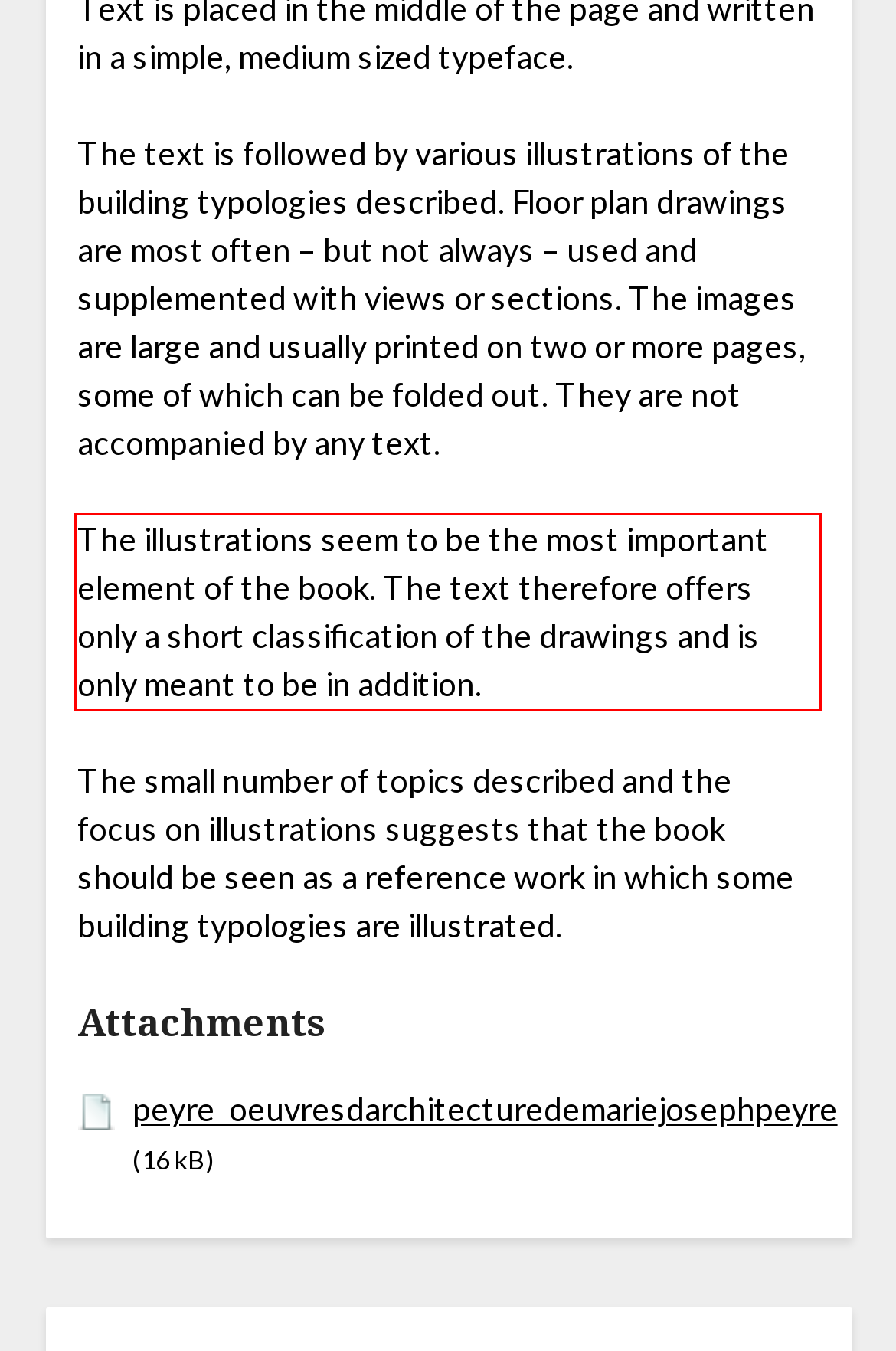From the given screenshot of a webpage, identify the red bounding box and extract the text content within it.

The illustrations seem to be the most important element of the book. The text therefore offers only a short classification of the drawings and is only meant to be in addition.